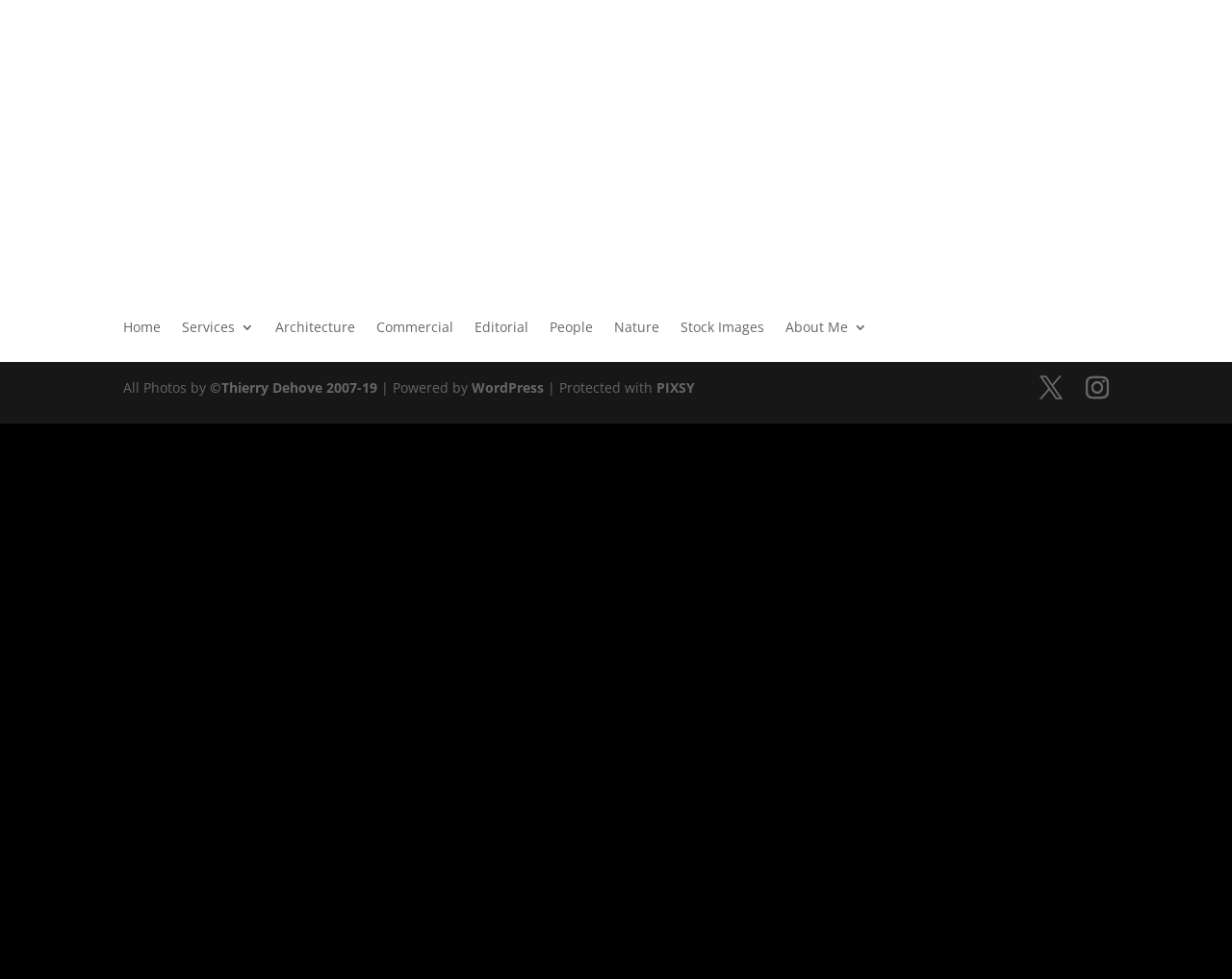Predict the bounding box of the UI element based on the description: "X". The coordinates should be four float numbers between 0 and 1, formatted as [left, top, right, bottom].

[0.844, 0.385, 0.862, 0.409]